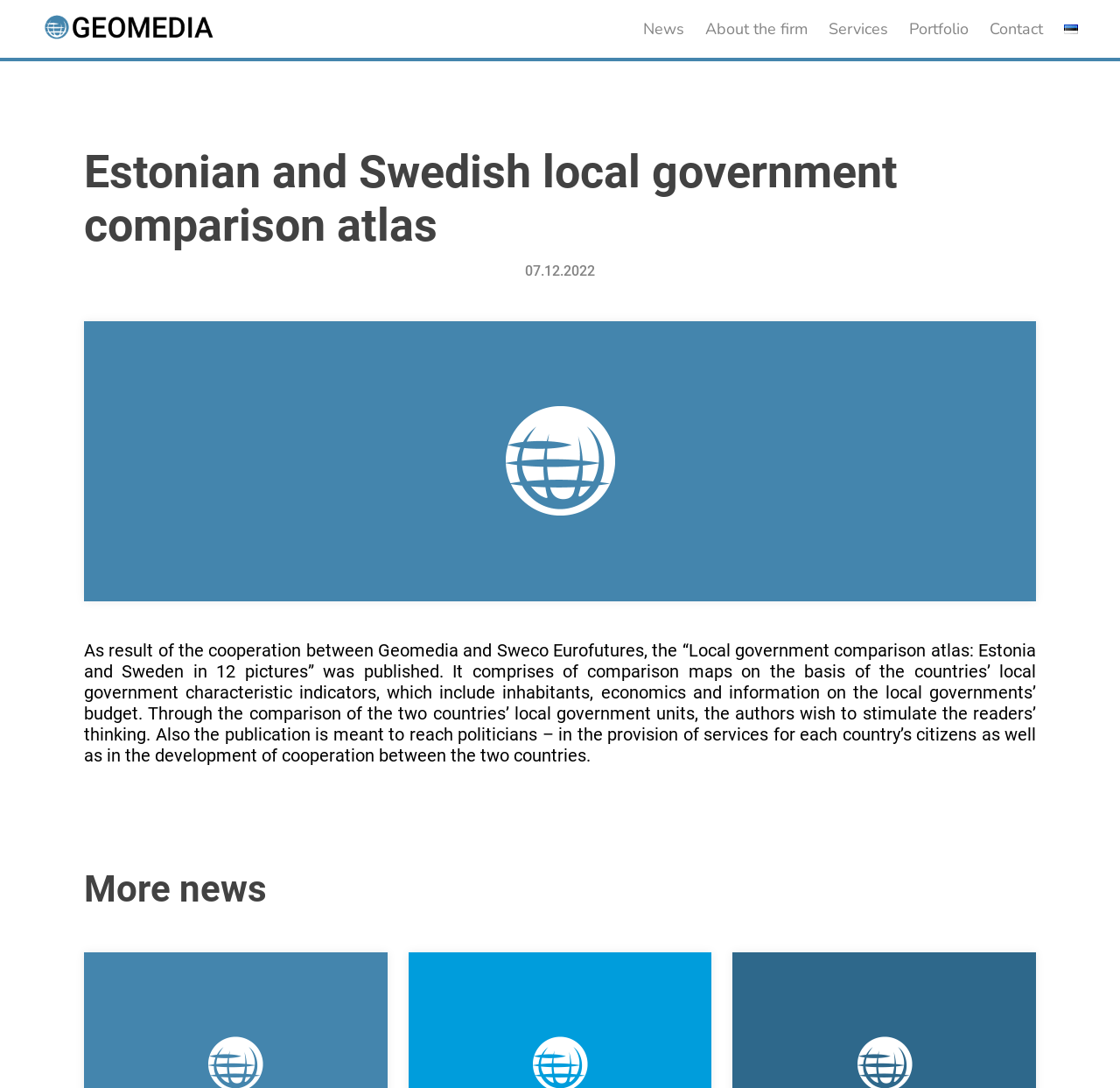Please provide a comprehensive response to the question based on the details in the image: What is the language of the webpage?

The language of the webpage can be inferred from the 'Eesti' link at the top-right corner of the webpage, which is the Estonian word for 'Estonia'. Additionally, the text content of the webpage is also in Estonian.